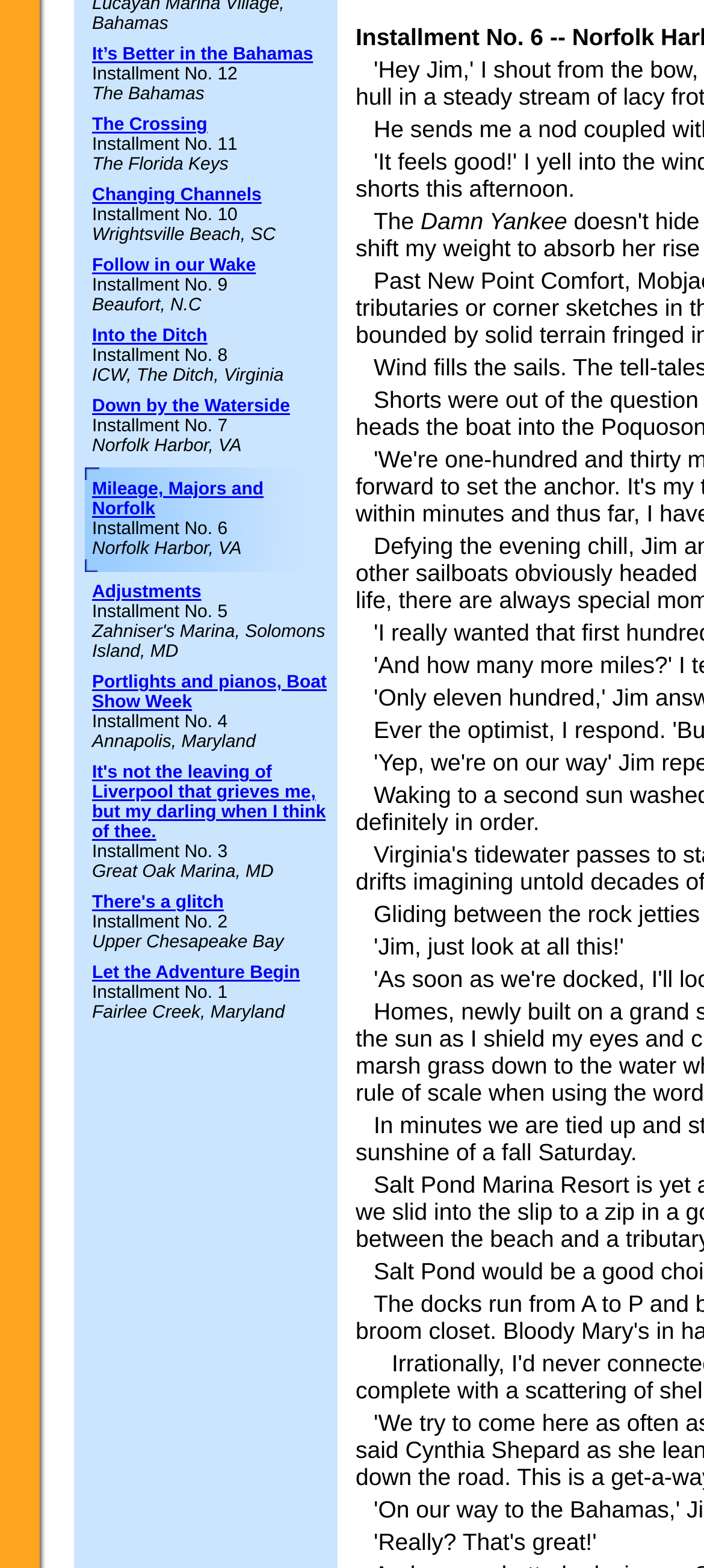Extract the bounding box of the UI element described as: "Health".

None